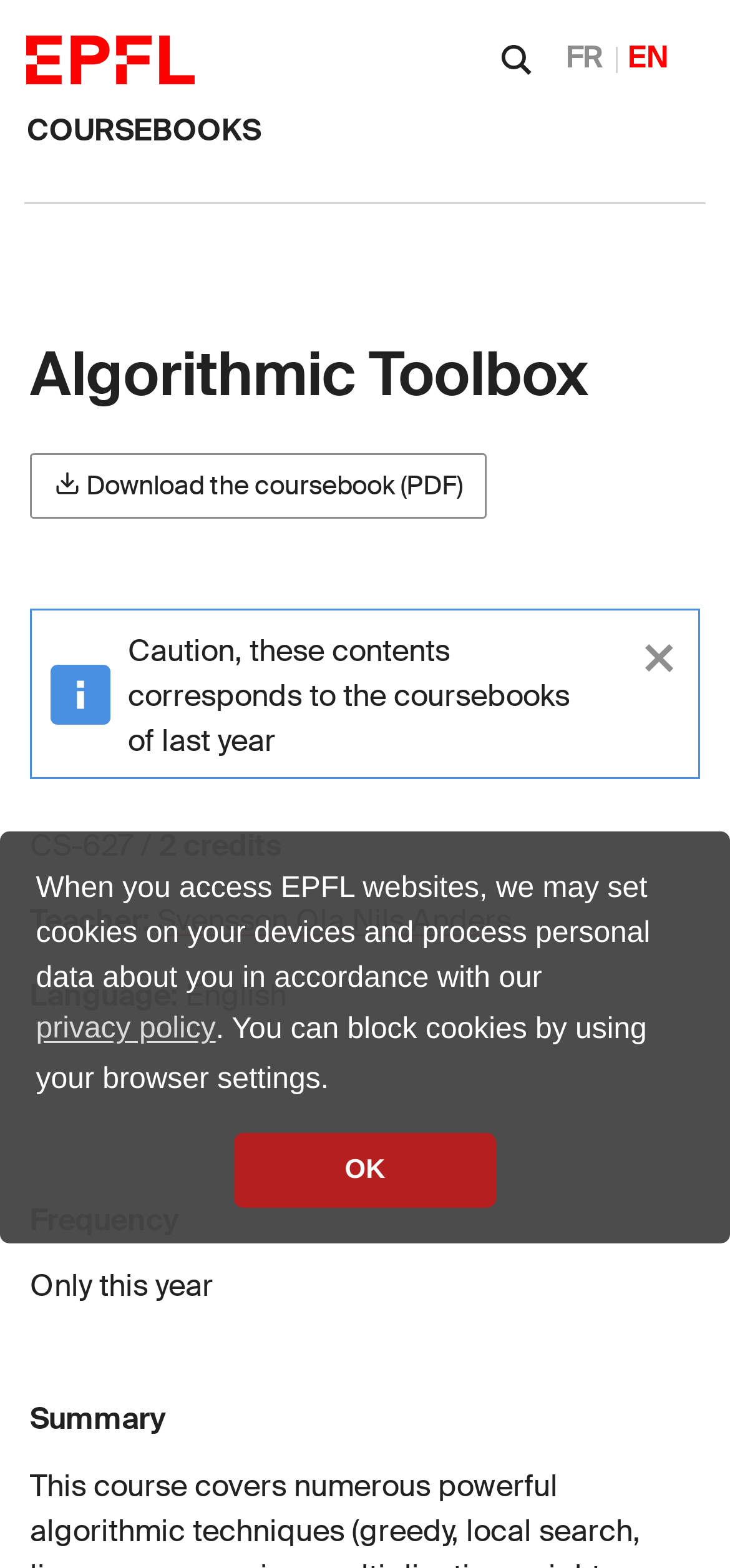Can you find the bounding box coordinates for the element that needs to be clicked to execute this instruction: "View project details"? The coordinates should be given as four float numbers between 0 and 1, i.e., [left, top, right, bottom].

None